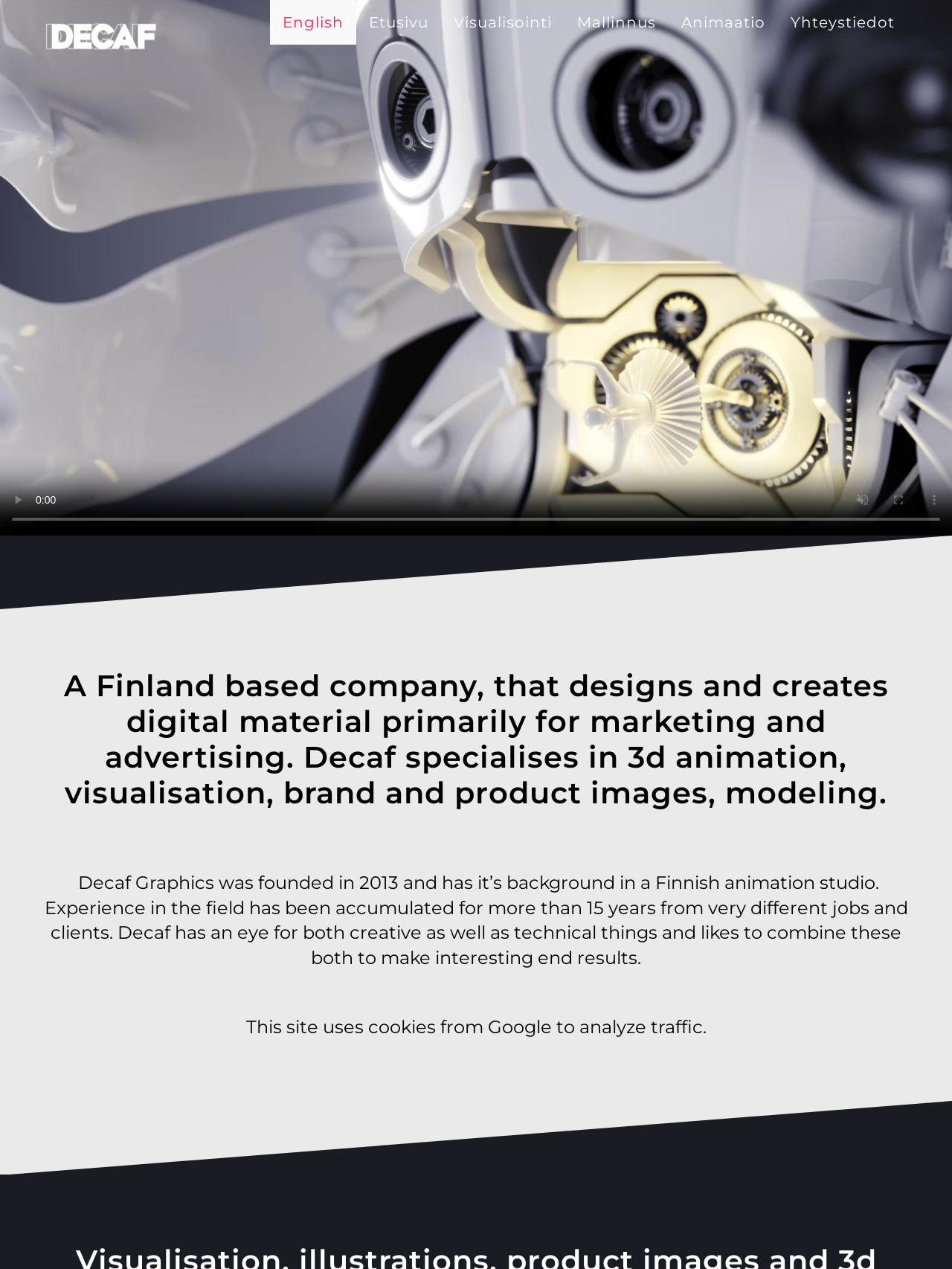Based on the image, please elaborate on the answer to the following question:
What is the business ID of Decaf Graphics?

The webpage footer contains the business ID of Decaf Graphics, which is 2555796-4, suggesting that it is a registered company in Finland.